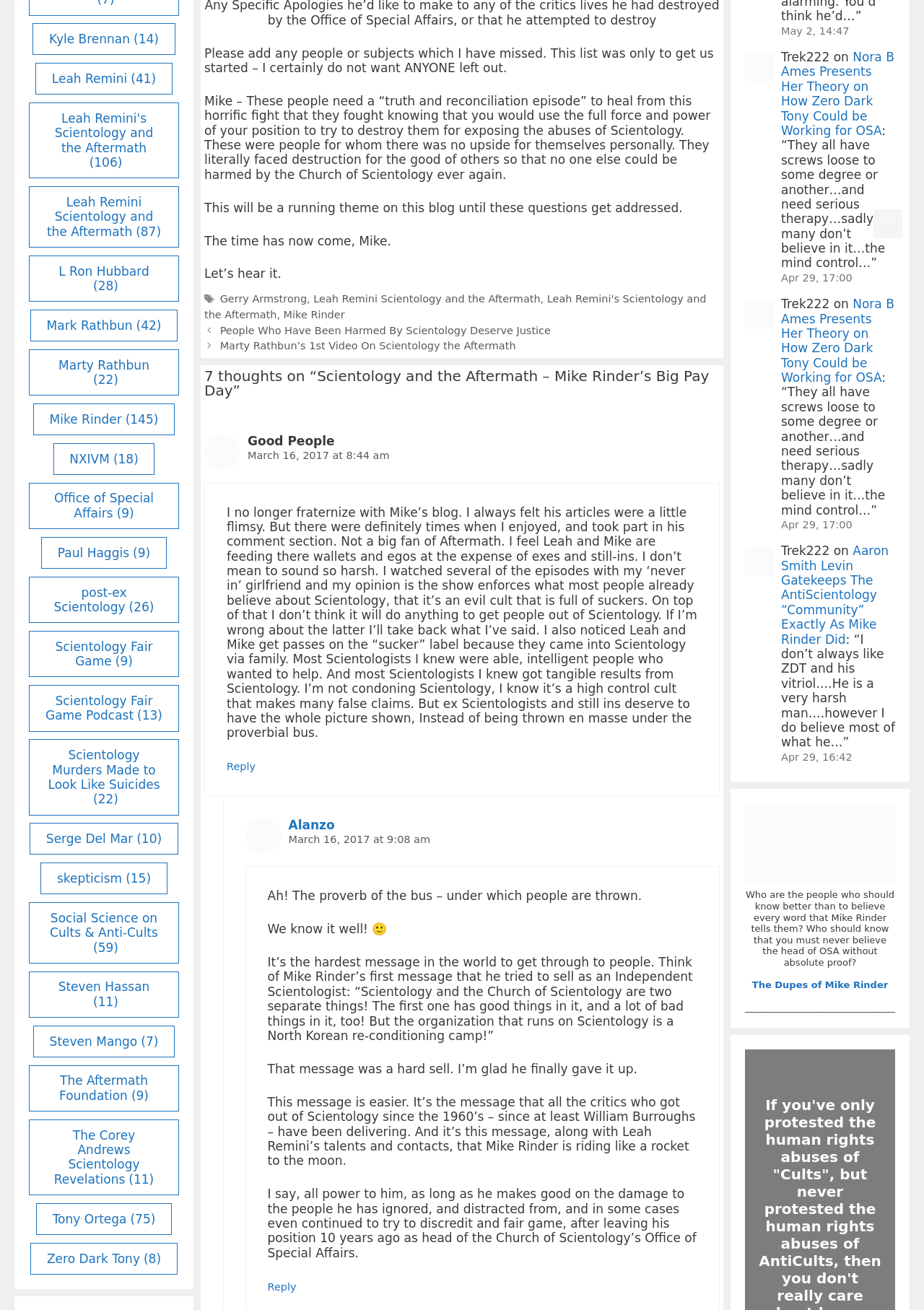Predict the bounding box coordinates of the UI element that matches this description: "Gerry Armstrong". The coordinates should be in the format [left, top, right, bottom] with each value between 0 and 1.

[0.238, 0.224, 0.332, 0.233]